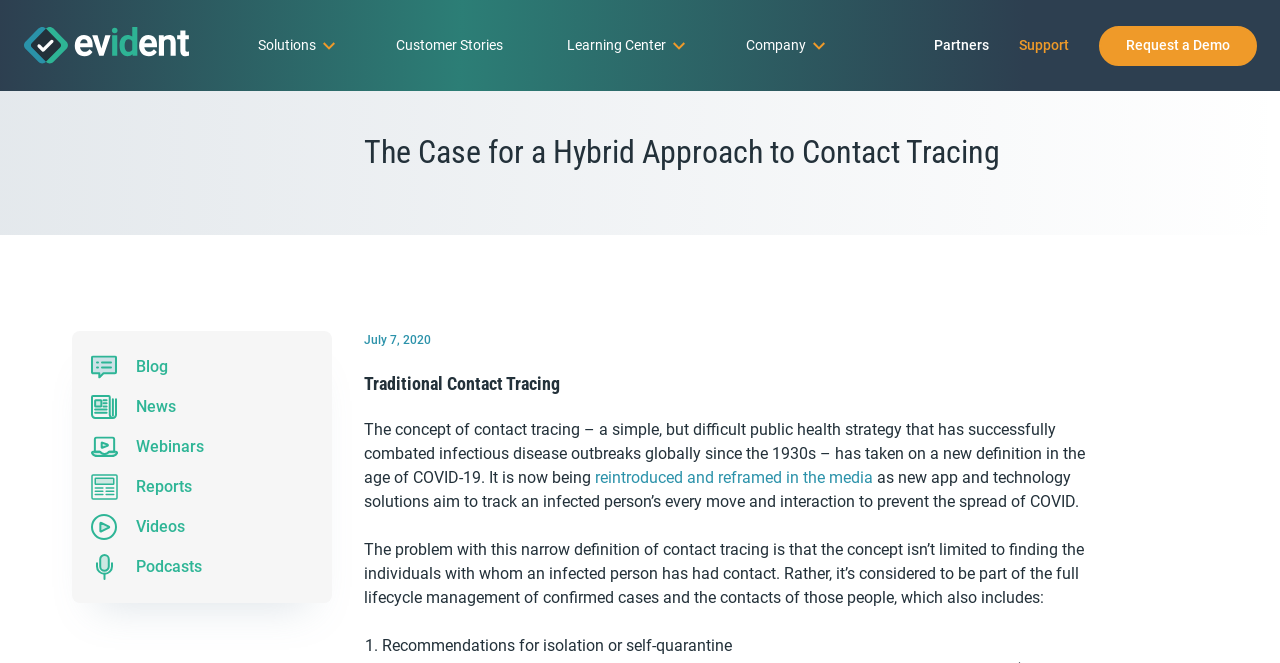Please determine the bounding box coordinates of the element to click in order to execute the following instruction: "Click on the 'Request a Demo' button". The coordinates should be four float numbers between 0 and 1, specified as [left, top, right, bottom].

[0.858, 0.038, 0.982, 0.099]